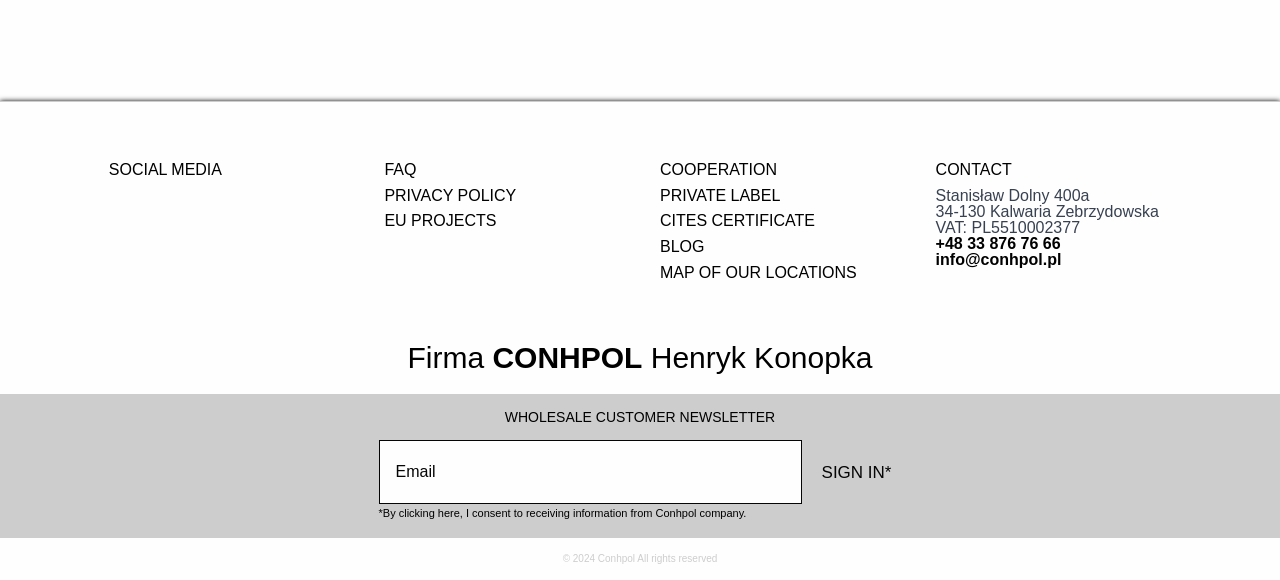By analyzing the image, answer the following question with a detailed response: What is the location of the company?

The location of the company can be found in the contact information section, specifically in the StaticText element 'Stanisław Dolny 400a'.